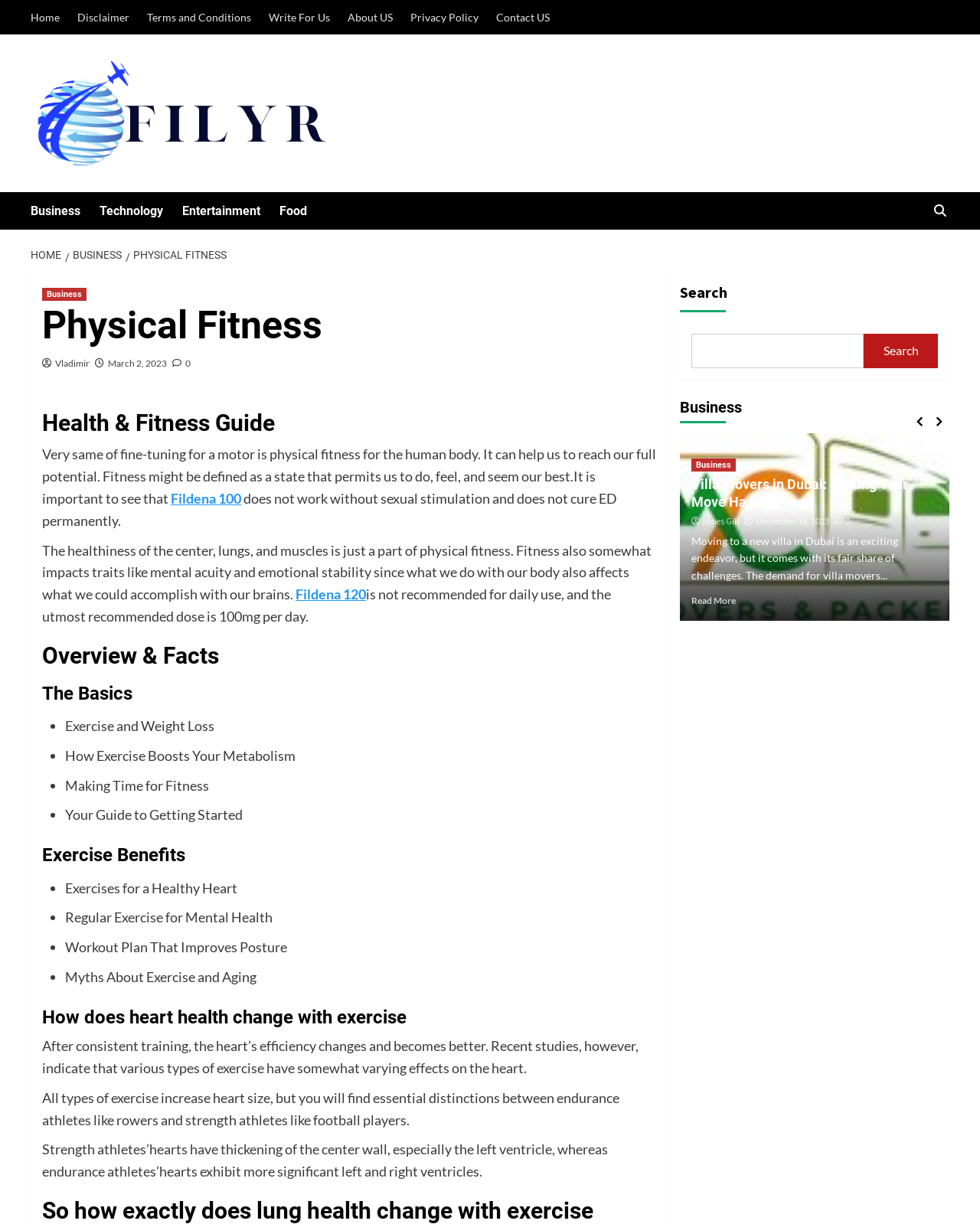Please reply with a single word or brief phrase to the question: 
Is there a navigation menu on the top of the webpage?

Yes